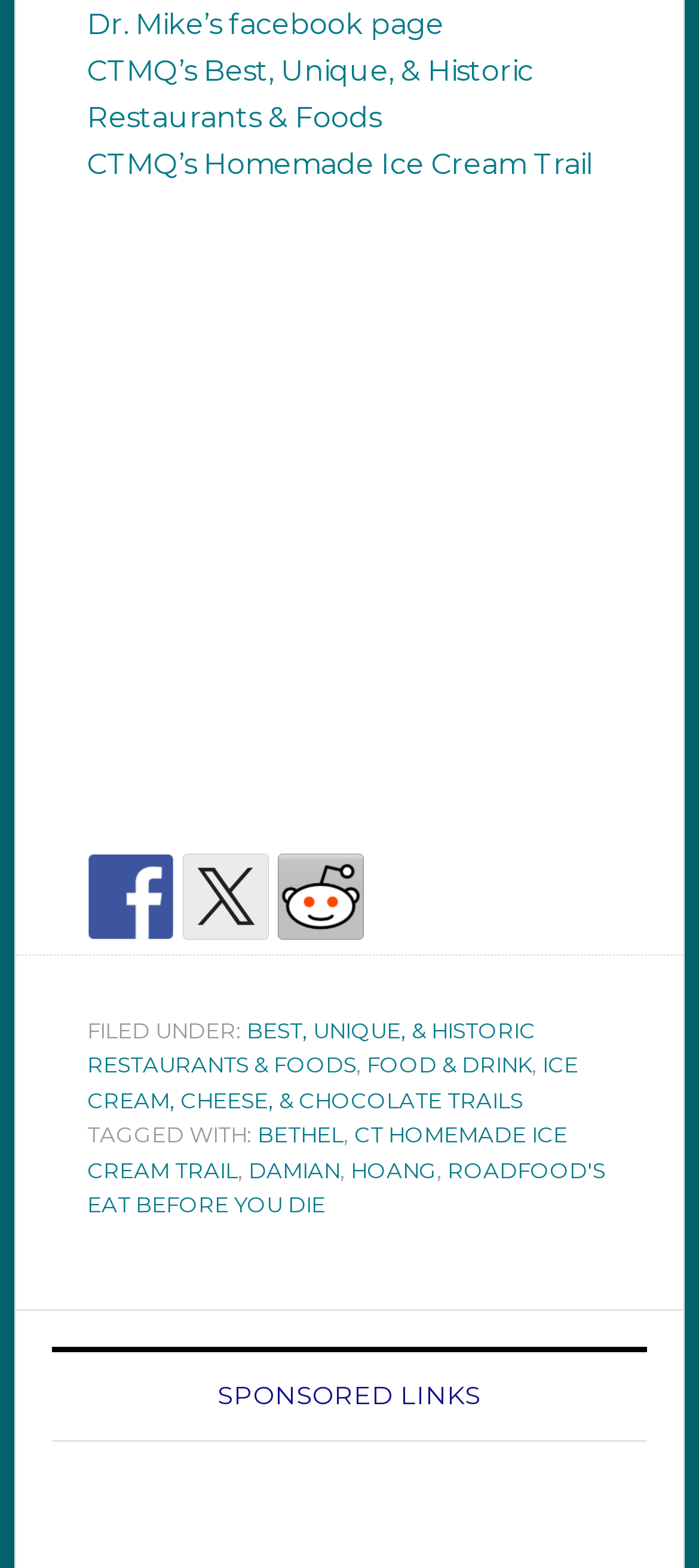Respond with a single word or phrase to the following question: What is the category of the first link?

BEST, UNIQUE, & HISTORIC RESTAURANTS & FOODS